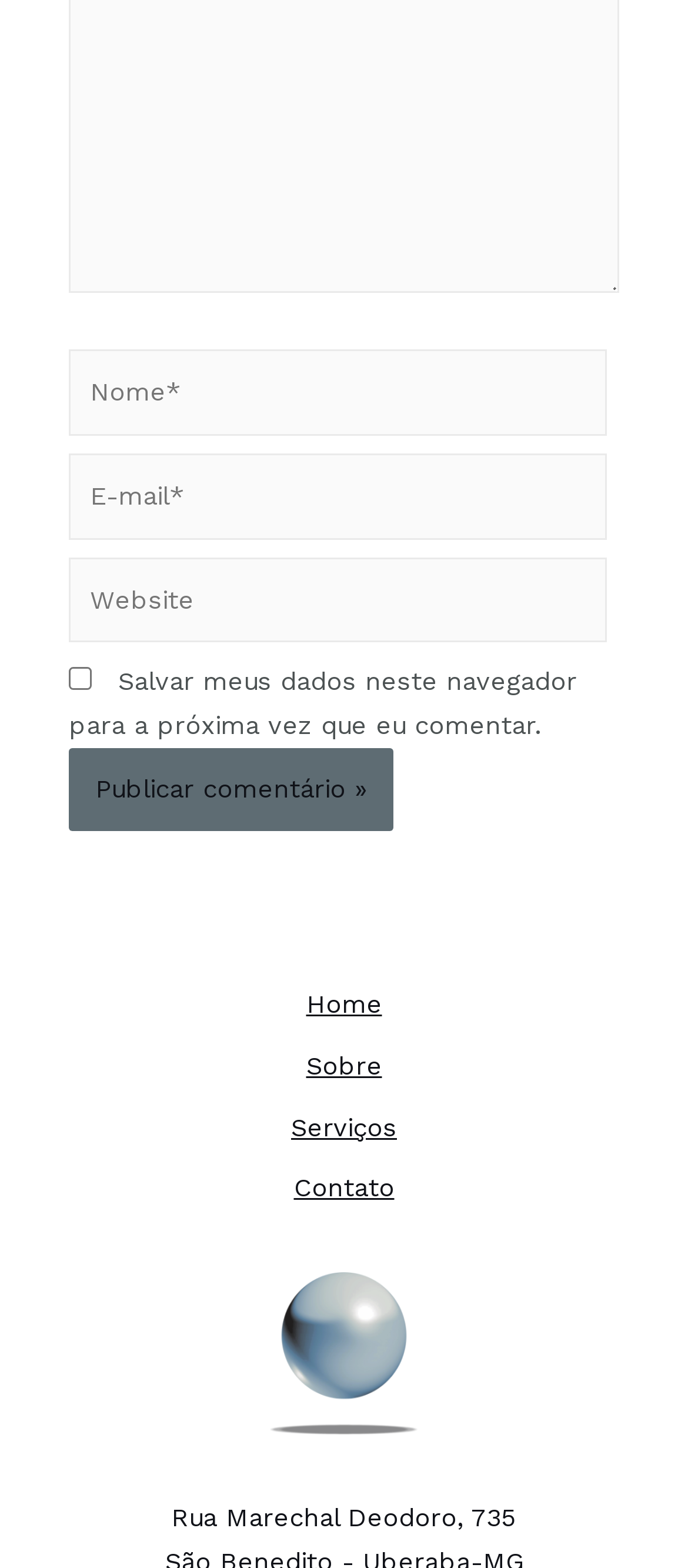What is required to submit a comment?
Look at the image and answer the question with a single word or phrase.

Nome and E-mail